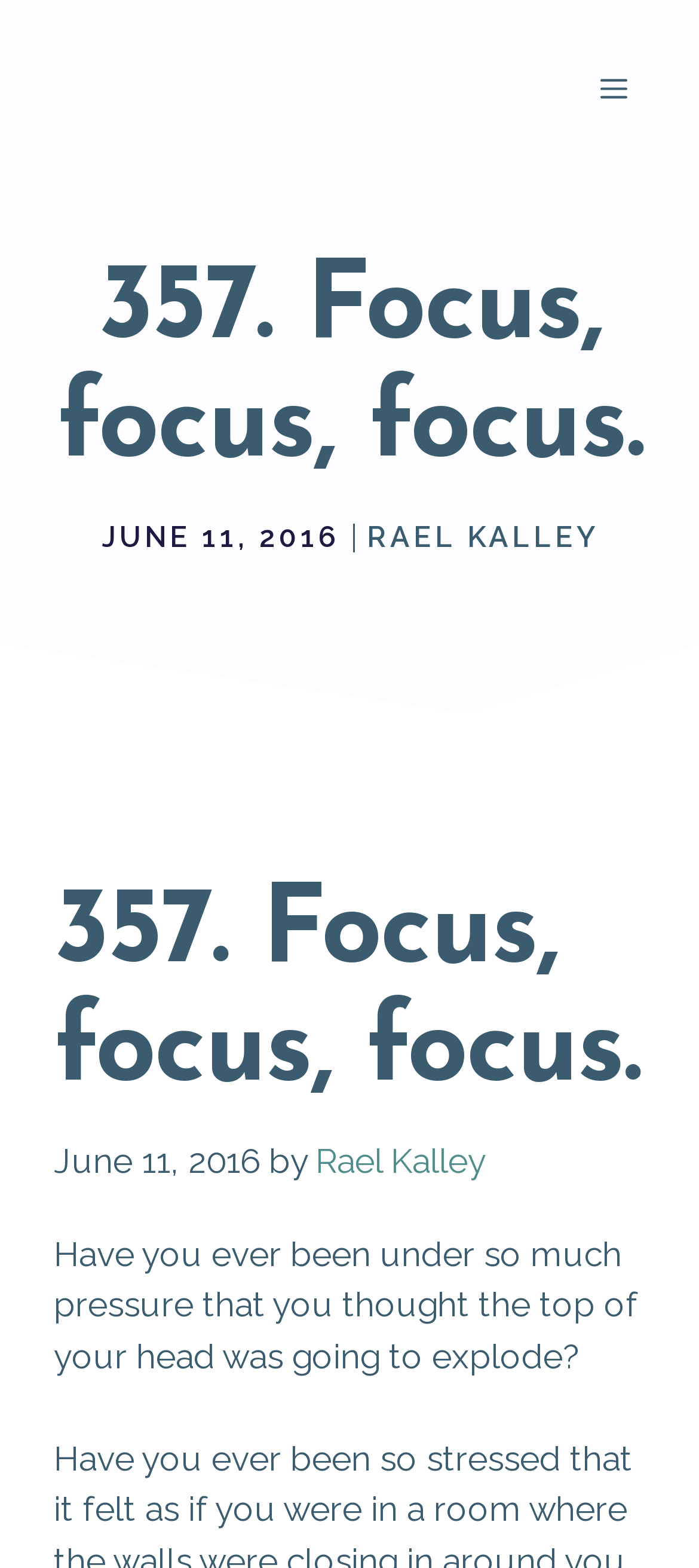Describe all the key features of the webpage in detail.

This webpage appears to be a blog post or article page. At the top, there is a banner with the site's name, accompanied by a navigation menu toggle button on the right side. Below the banner, a large heading "357. Focus, focus, focus." dominates the top section of the page.

To the right of the heading, there is a timestamp "JUNE 11, 2016" and an author's name "RAEL KALLEY" in a link format. The main content of the page is divided into sections, with a subheading identical to the main heading "357. Focus, focus, focus." above the article text.

The article text begins with a question "Have you ever been under so much pressure that you thought the top of your head was going to explode?" which spans across most of the page's width. There are no images on the page. The overall structure of the page is simple, with a clear hierarchy of headings and text.